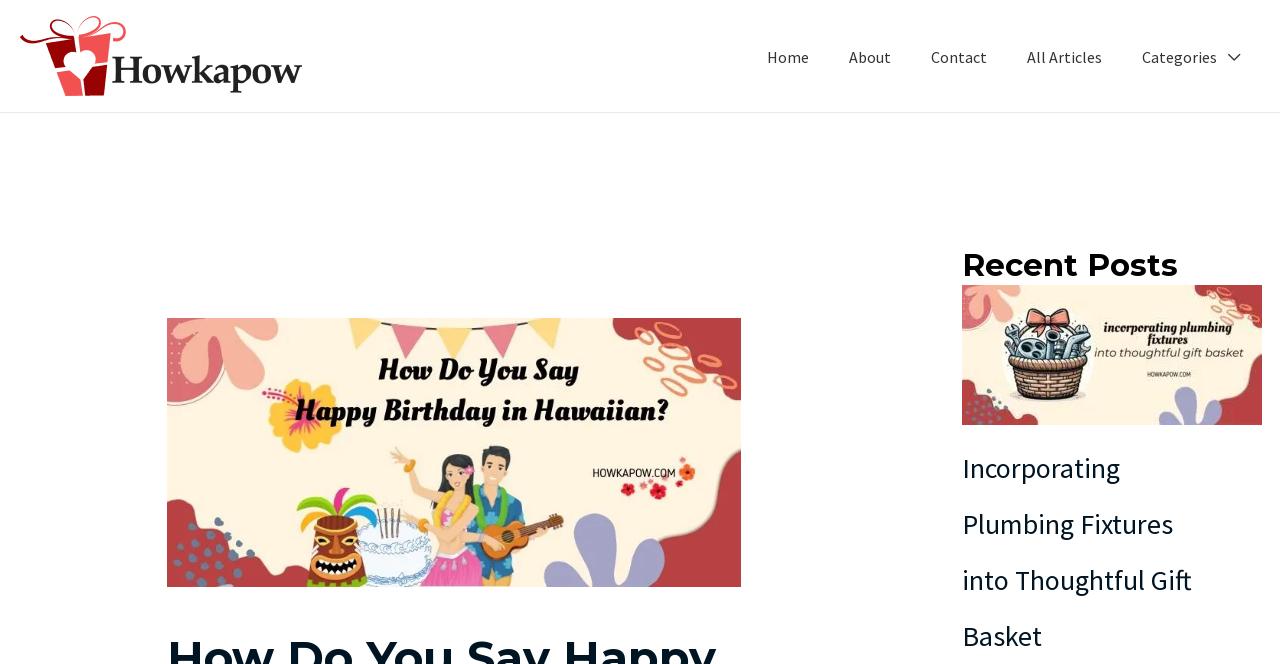What is the language-related topic on the webpage?
Based on the image, answer the question with as much detail as possible.

I noticed that the root element has a description 'How Do You Say Happy Birthday in Hawaiian?', which suggests that the webpage is discussing how to say 'Happy Birthday' in the Hawaiian language.